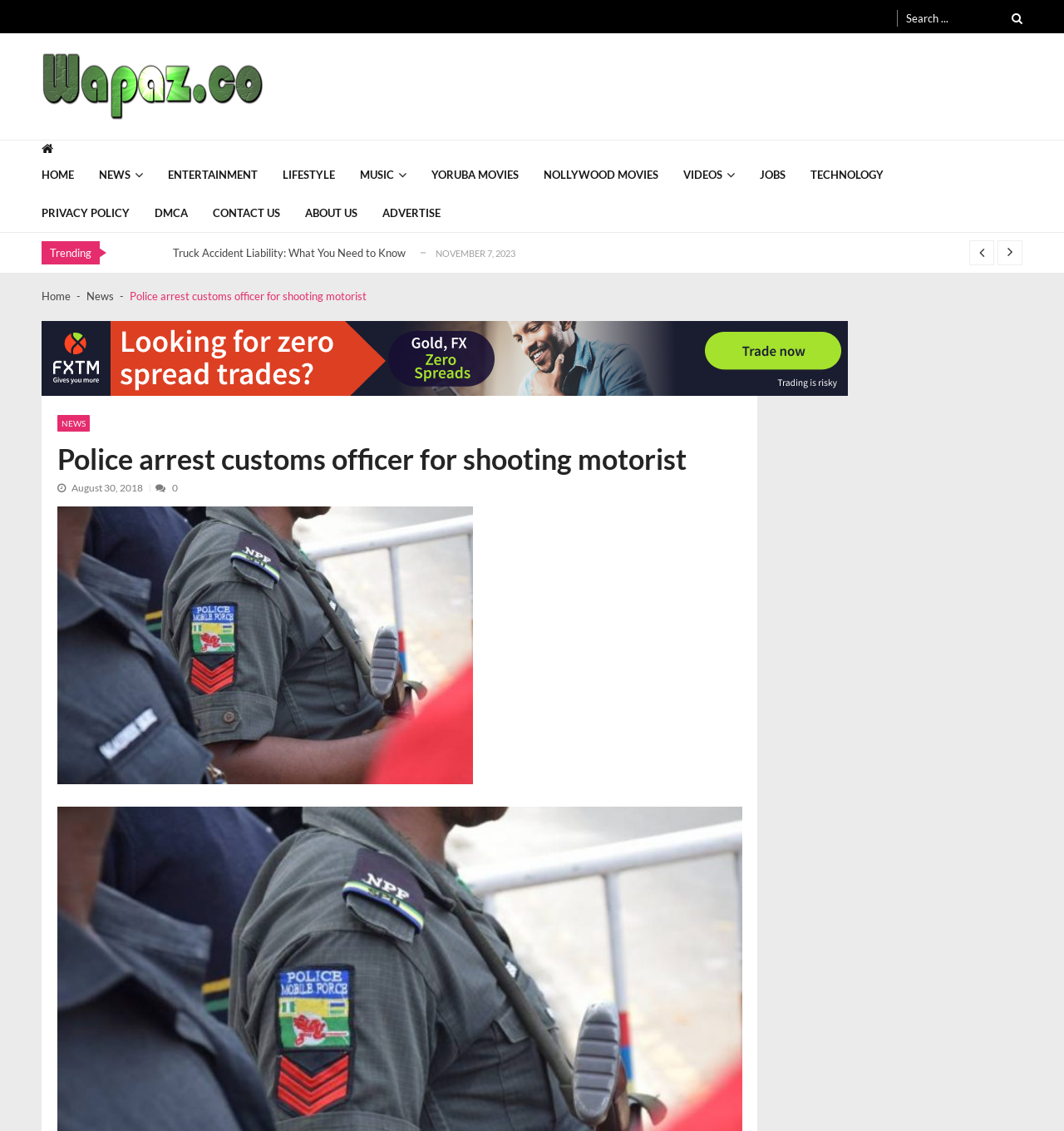Give the bounding box coordinates for the element described as: "Contact Us".

[0.2, 0.171, 0.287, 0.205]